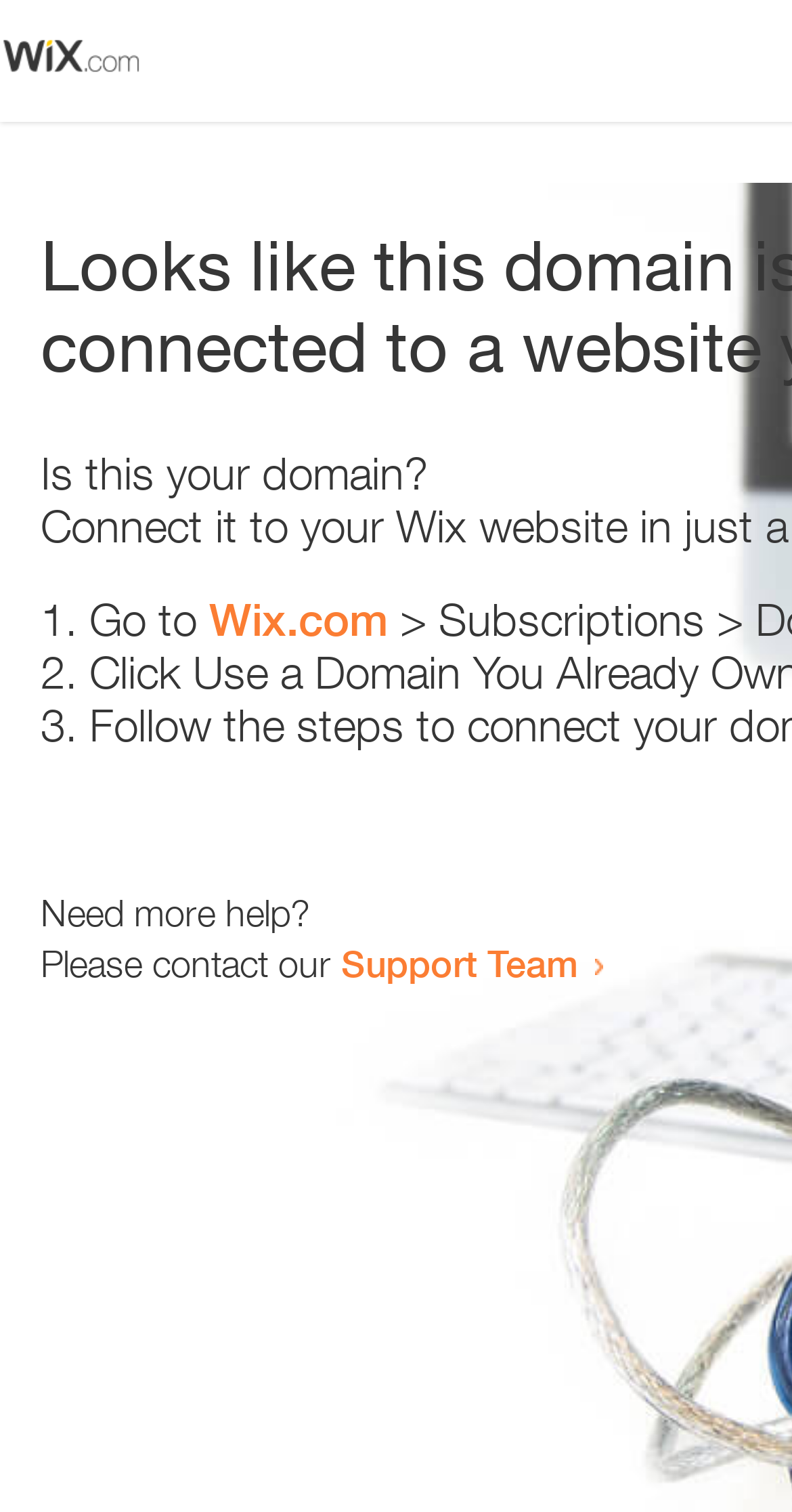Respond to the question with just a single word or phrase: 
How many list markers are present?

3